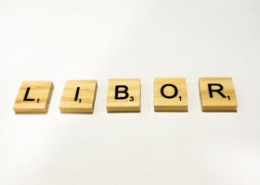Please give a succinct answer using a single word or phrase:
What type of tiles are the wooden letters reminiscent of?

Scrabble tiles